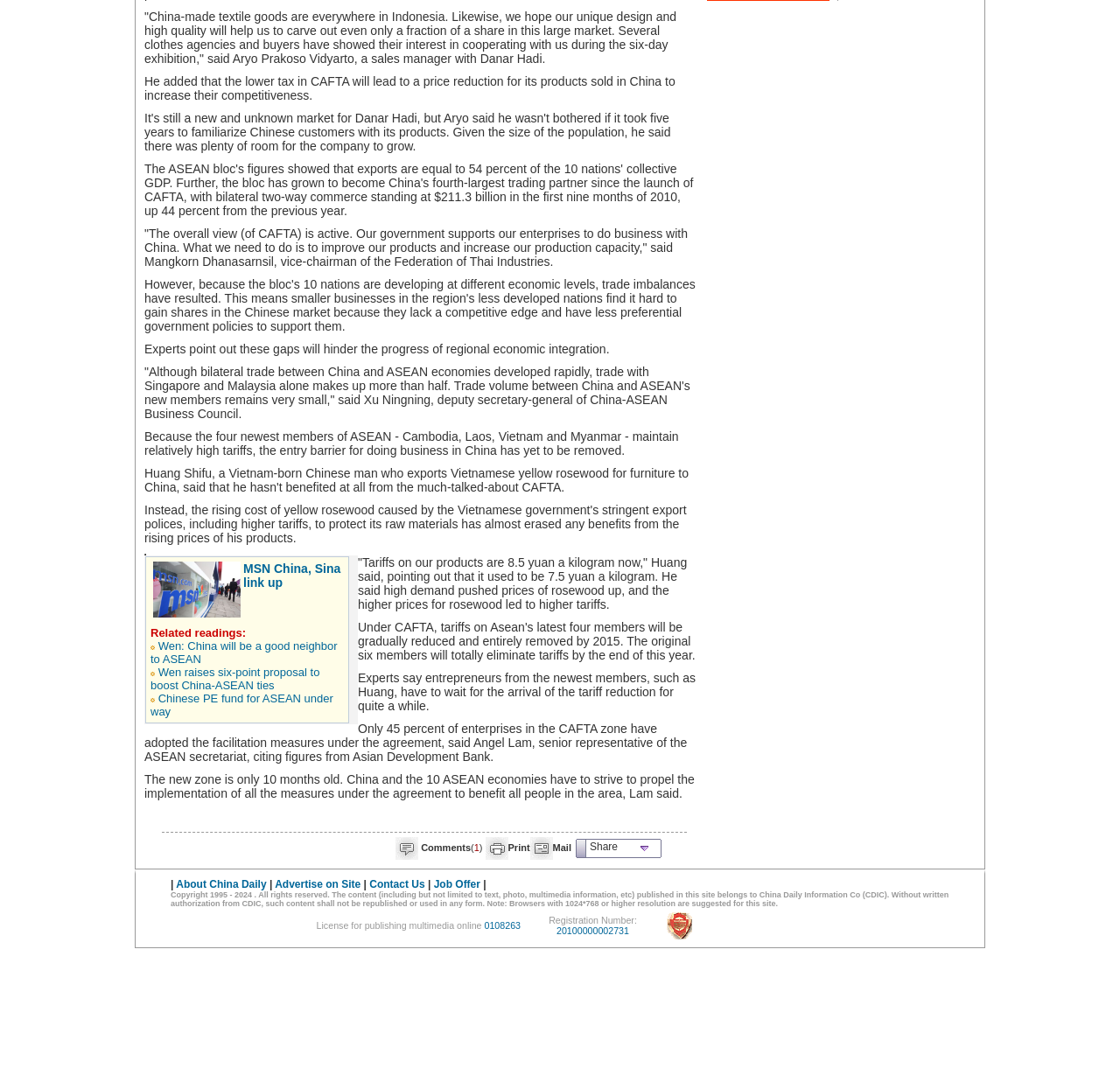Using the elements shown in the image, answer the question comprehensively: What is the purpose of the link 'Wen: China will be a good neighbor to ASEAN'?

The link 'Wen: China will be a good neighbor to ASEAN' appears to be a related reading link, providing additional information on the topic of China's relations with ASEAN economies, which is relevant to the main topic of the article.